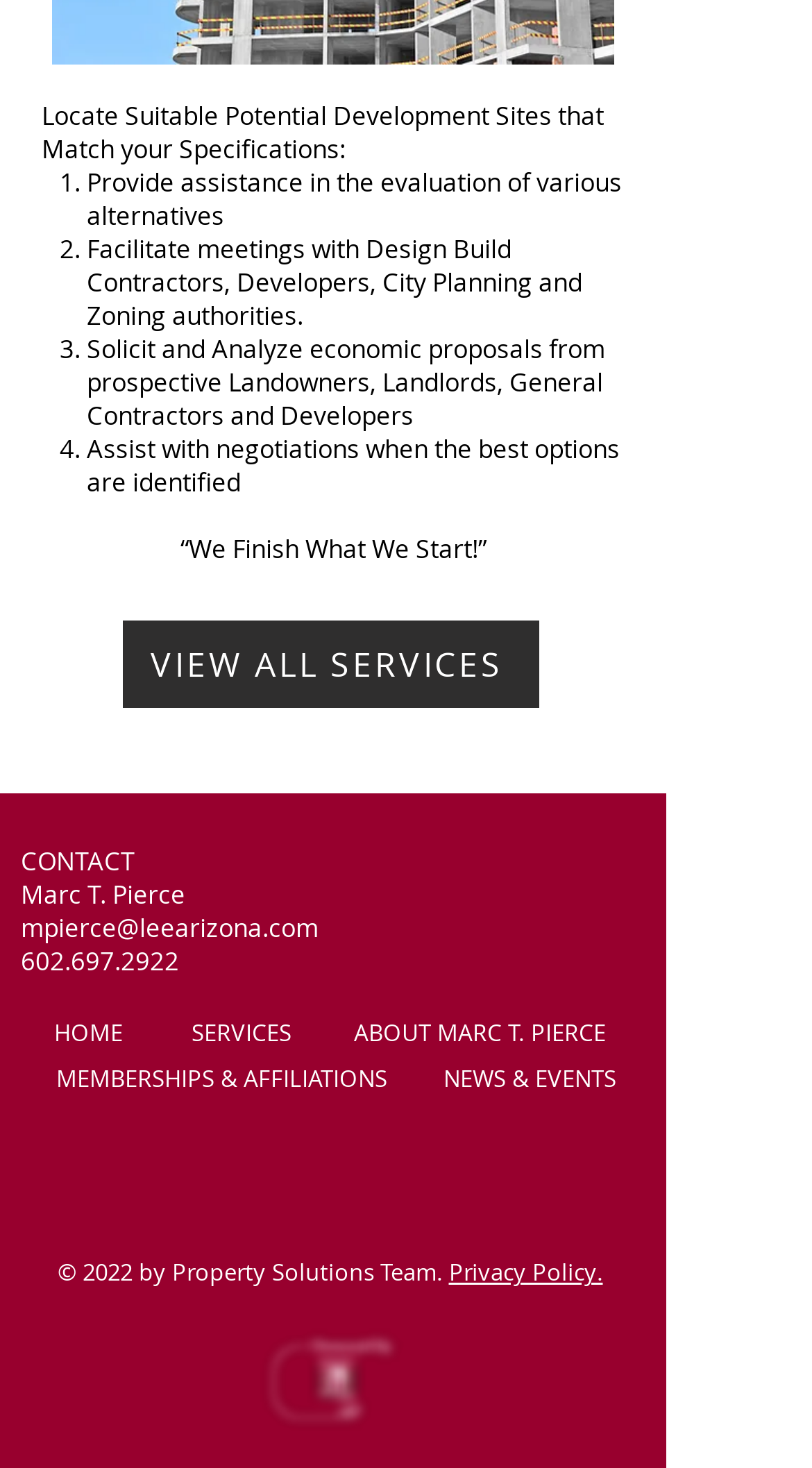Identify the bounding box coordinates of the clickable section necessary to follow the following instruction: "Go to home page". The coordinates should be presented as four float numbers from 0 to 1, i.e., [left, top, right, bottom].

[0.067, 0.693, 0.151, 0.714]